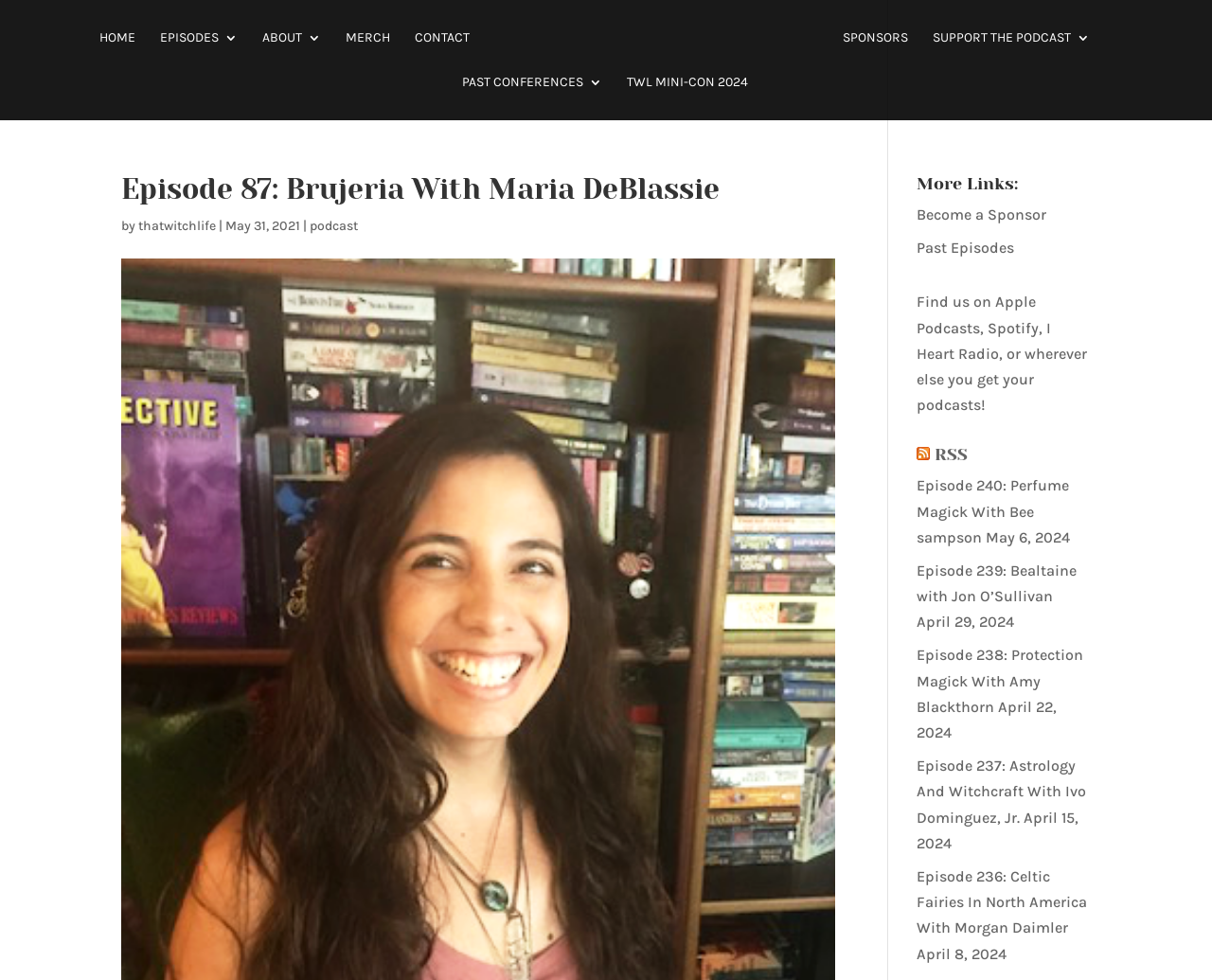Given the element description, predict the bounding box coordinates in the format (top-left x, top-left y, bottom-right x, bottom-right y). Make sure all values are between 0 and 1. Here is the element description: TWL Mini-Con 2024

[0.517, 0.077, 0.617, 0.123]